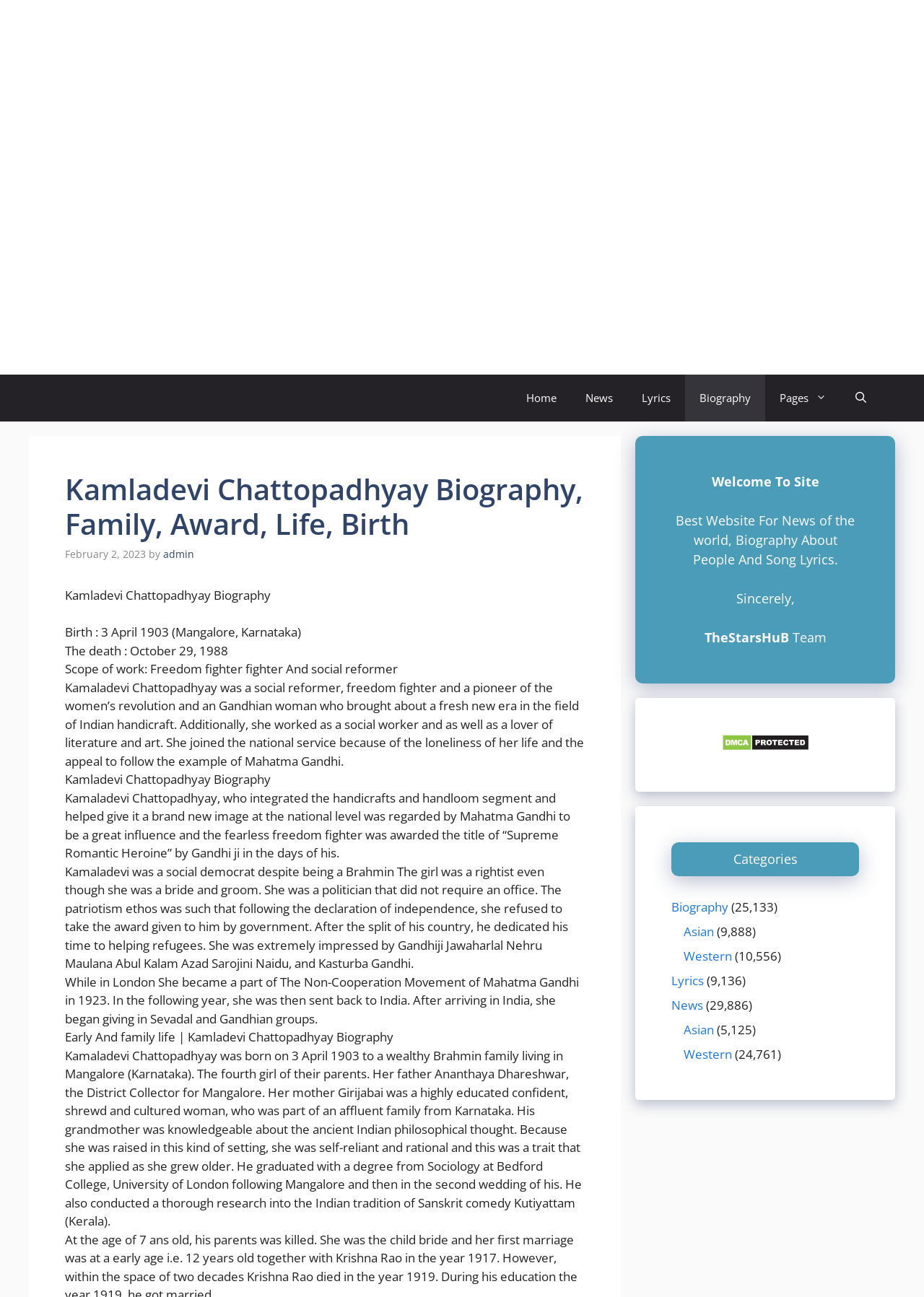What is the title or heading displayed on the webpage?

Kamladevi Chattopadhyay Biography, Family, Award, Life, Birth